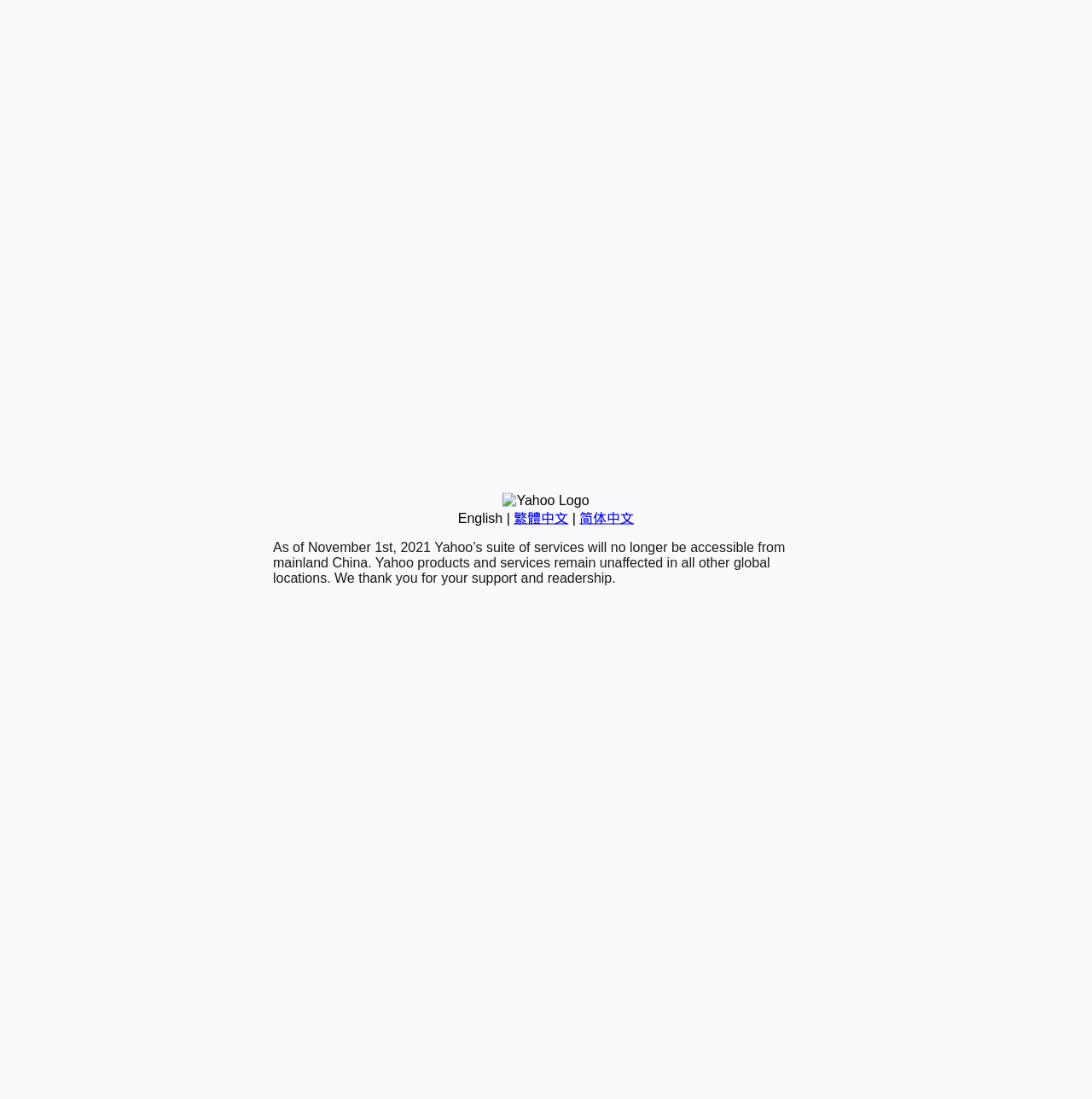Given the description of the UI element: "English", predict the bounding box coordinates in the form of [left, top, right, bottom], with each value being a float between 0 and 1.

[0.419, 0.465, 0.46, 0.478]